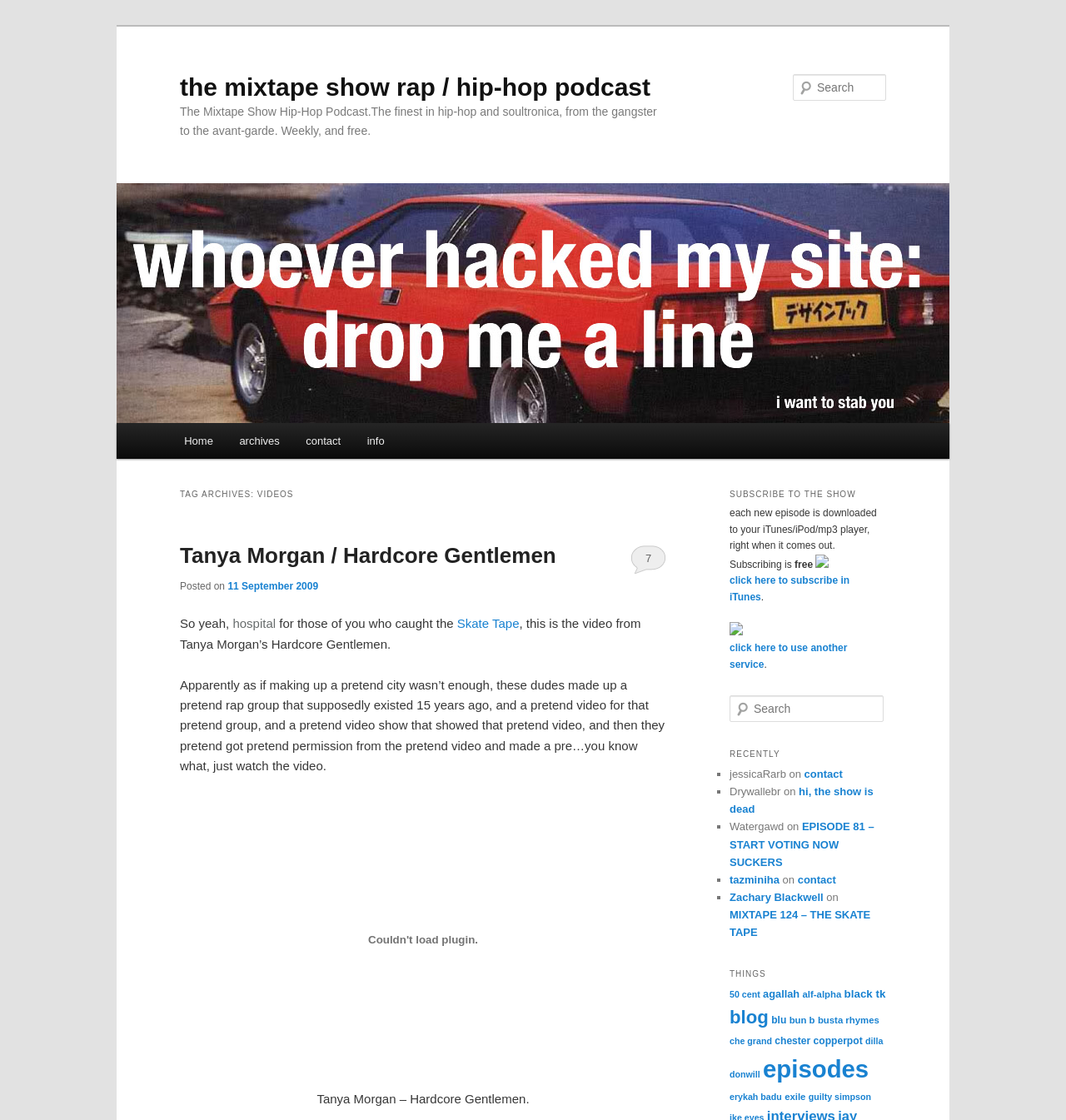What is the category of the link '50 cent'?
Kindly offer a detailed explanation using the data available in the image.

The link '50 cent' can be found in the section with the heading 'THINGS', which suggests that it is a category or tag related to the podcast.